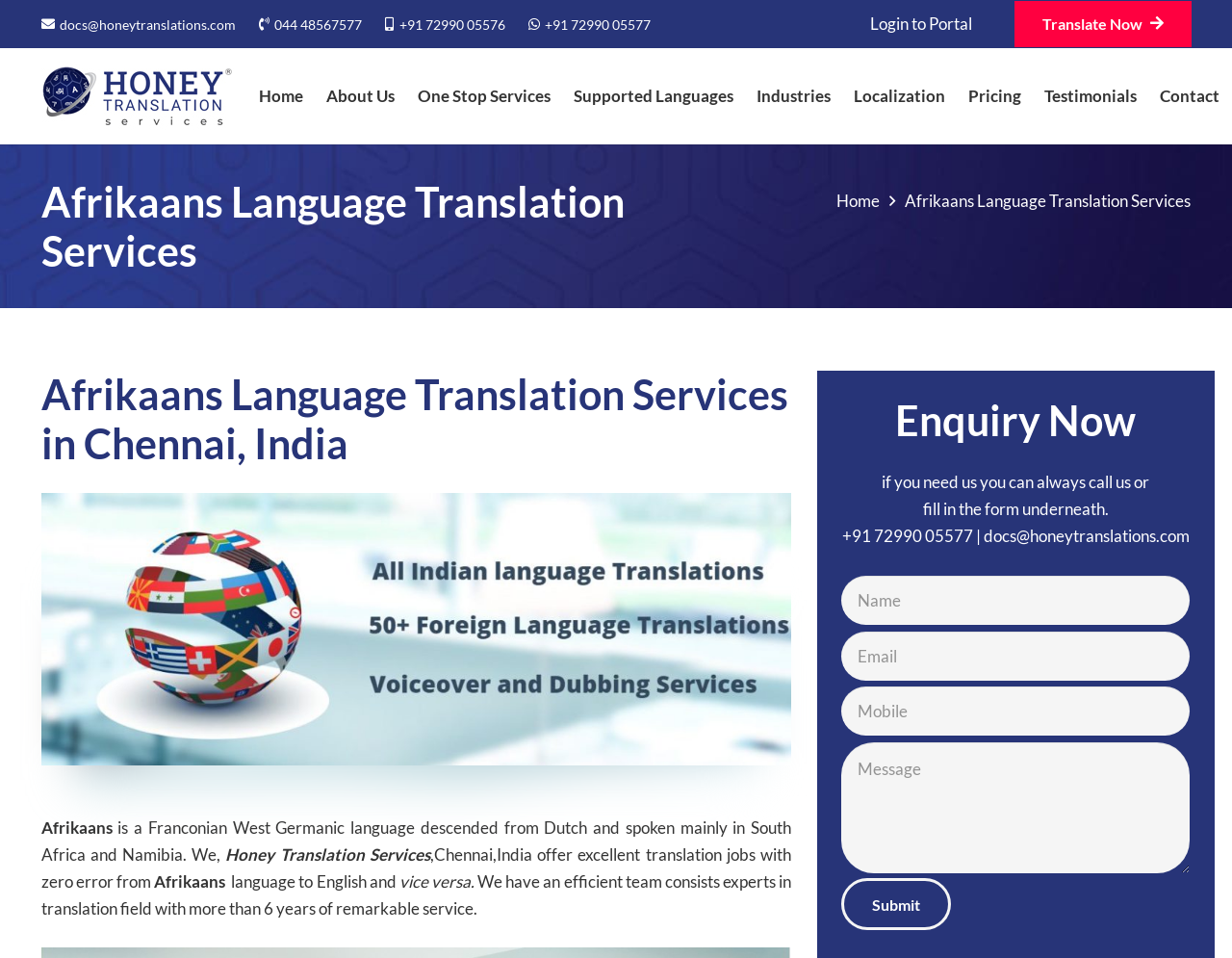Please give the bounding box coordinates of the area that should be clicked to fulfill the following instruction: "Fill in the Name field". The coordinates should be in the format of four float numbers from 0 to 1, i.e., [left, top, right, bottom].

[0.683, 0.601, 0.966, 0.652]